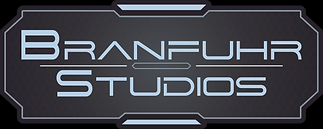Answer the question below using just one word or a short phrase: 
What type of studio is represented by the logo?

Creative